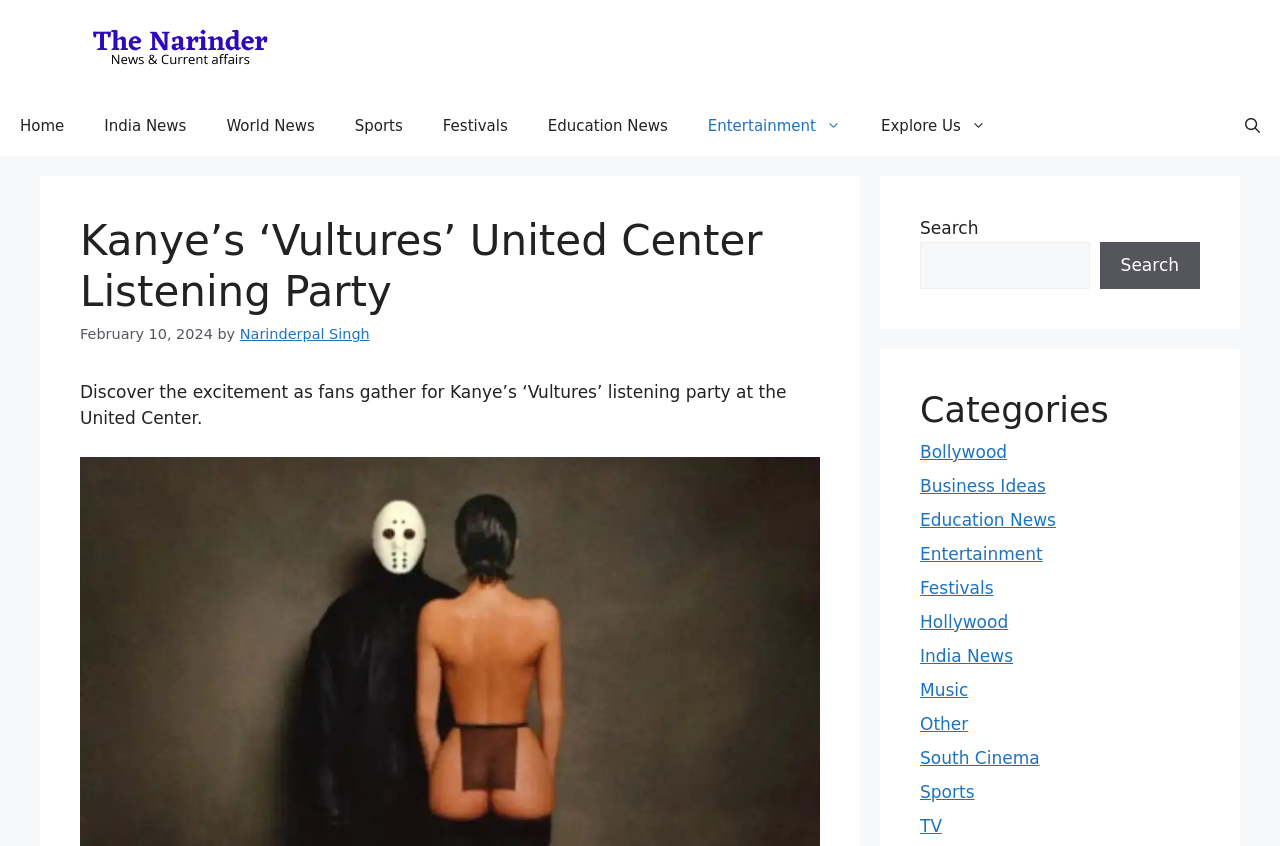Please identify the webpage's heading and generate its text content.

Kanye’s ‘Vultures’ United Center Listening Party